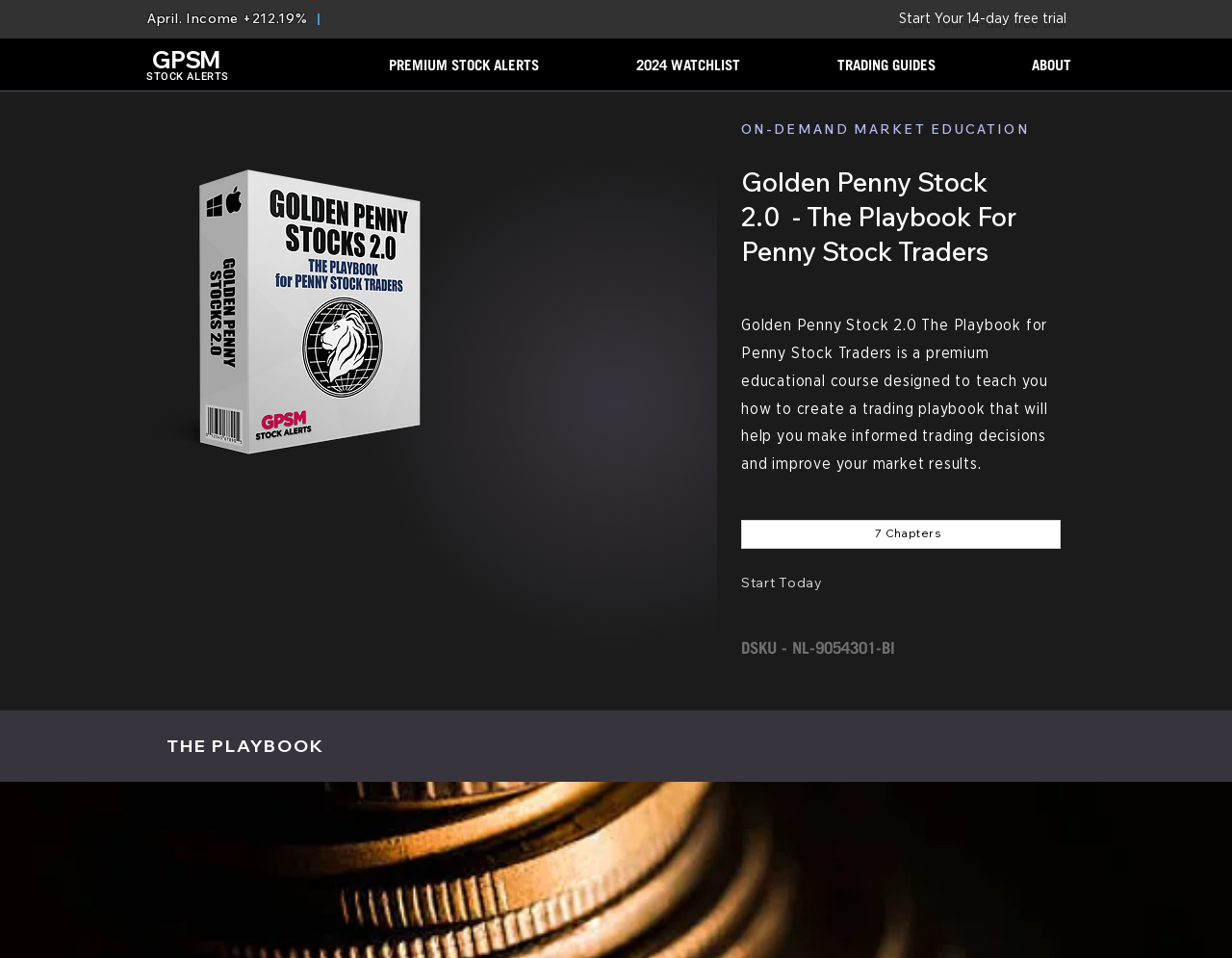Please provide a comprehensive answer to the question based on the screenshot: What is the call-to-action button text?

The call-to-action button text can be found in the button element with the text 'Start Your 14-day free trial' located at the top right of the webpage.